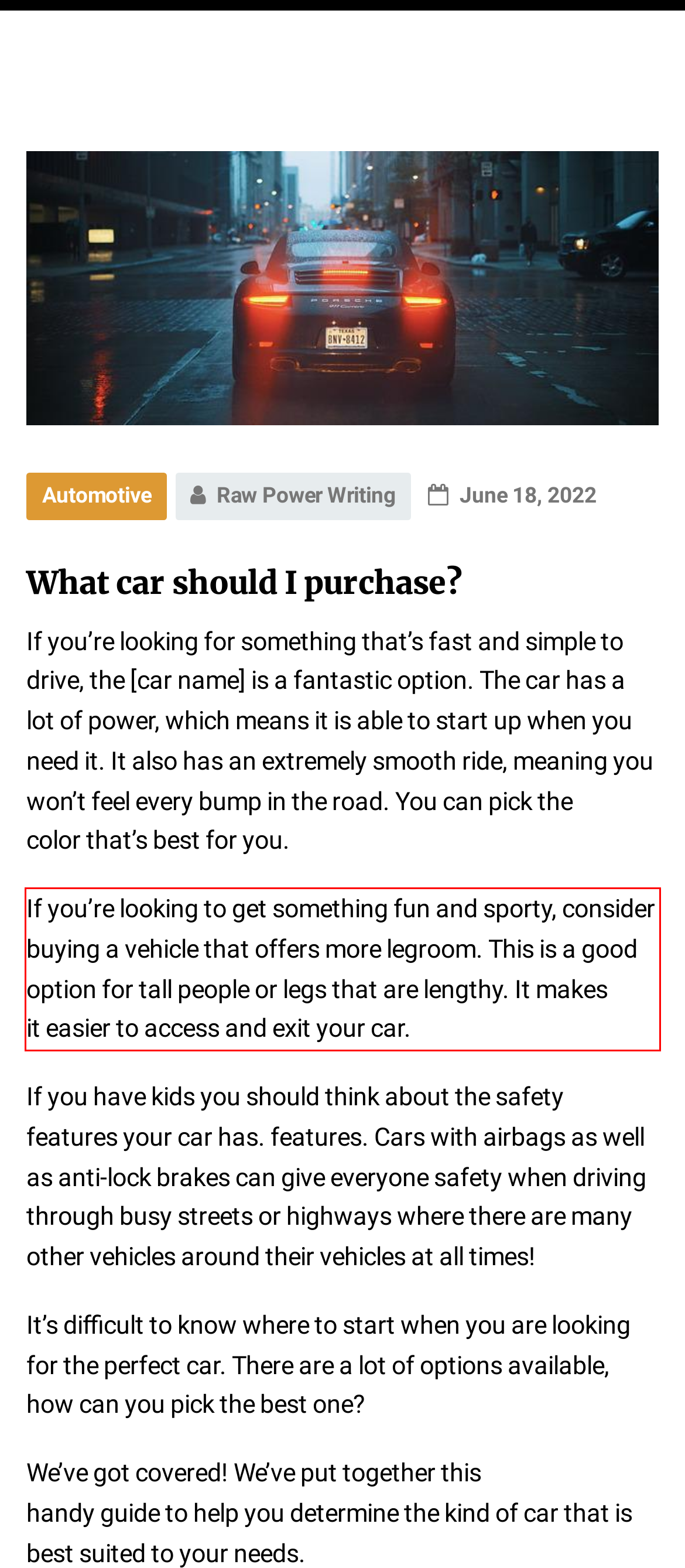Using the provided screenshot of a webpage, recognize the text inside the red rectangle bounding box by performing OCR.

If you’re looking to get something fun and sporty, consider buying a vehicle that offers more legroom. This is a good option for tall people or legs that are lengthy. It makes it easier to access and exit your car.